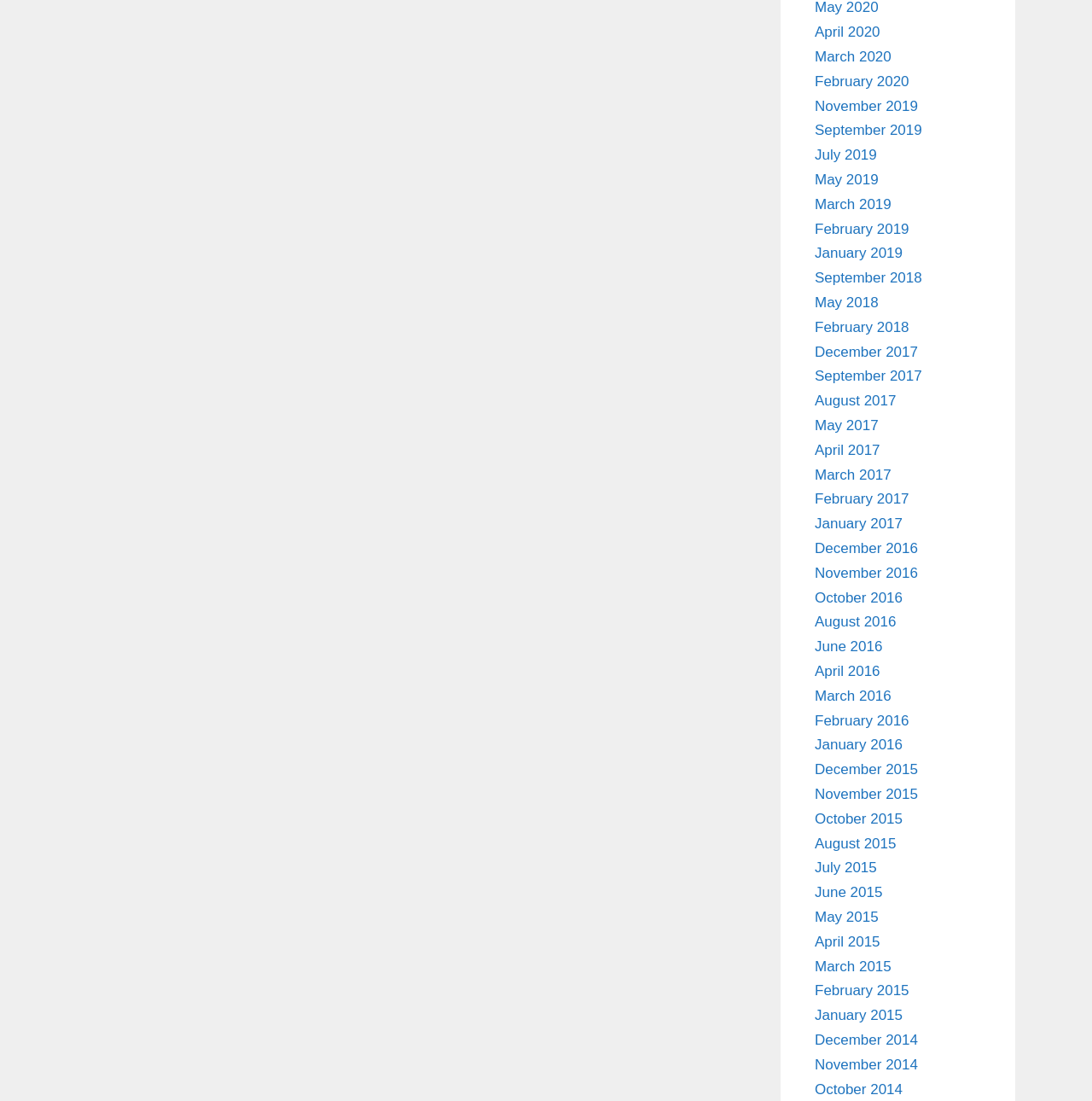By analyzing the image, answer the following question with a detailed response: How many total months are available?

I counted the total number of links on the webpage and found that there are 33 months available, ranging from December 2014 to April 2020.